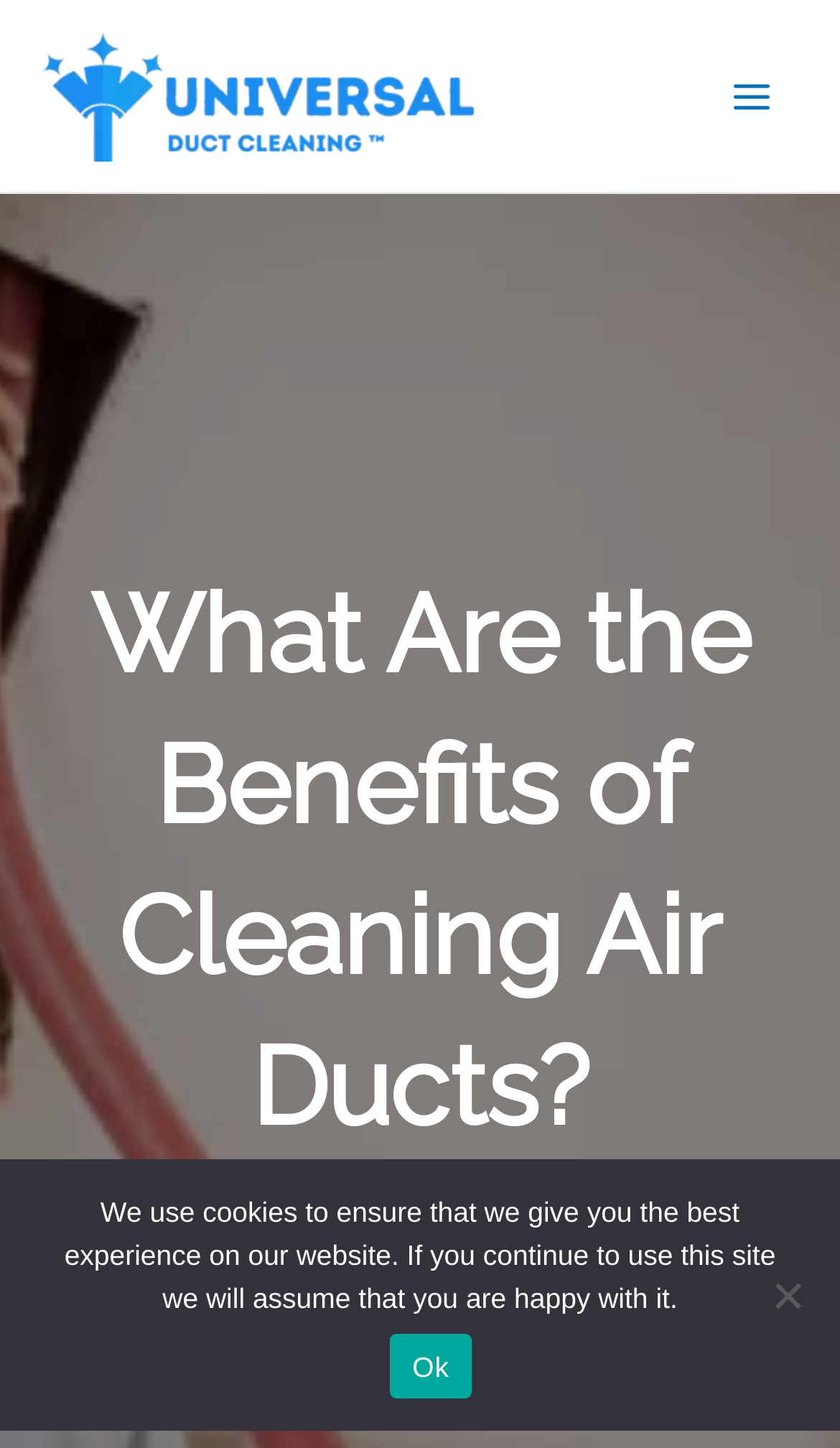Please give a succinct answer using a single word or phrase:
What is the topic of the webpage?

Air ducts